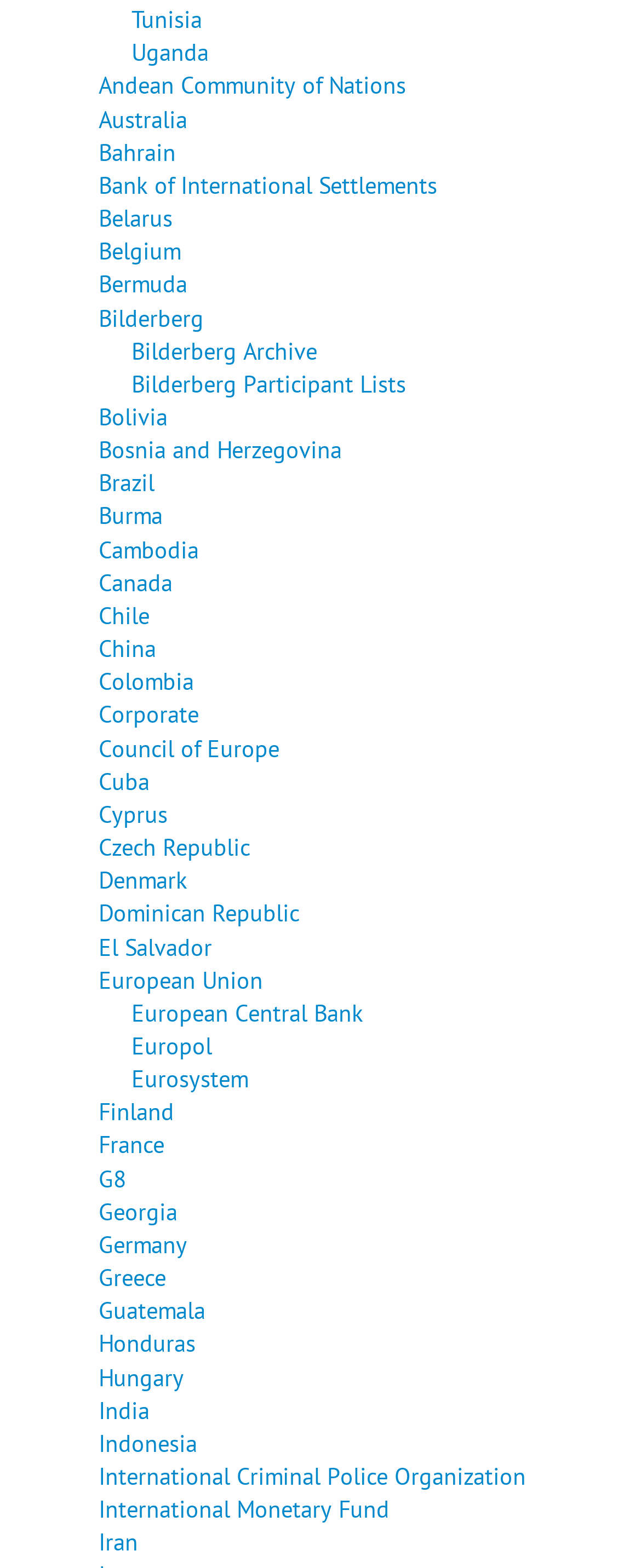Provide your answer to the question using just one word or phrase: How many links are there under the 'Bilderberg' section?

3